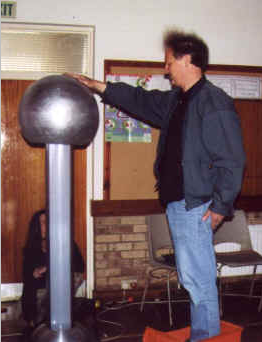What is the setting of the environment?
Analyze the image and provide a thorough answer to the question.

The backdrop of wooden panels and chairs in the image suggests a casual environment, which could be a classroom or demonstration space, indicating that the setting is informal.